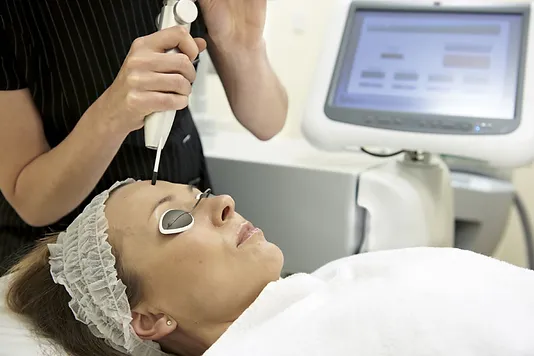What is the practitioner using to administer the treatment?
Using the image as a reference, give an elaborate response to the question.

The practitioner is using a handheld device, possibly for intense pulsed light (IPL) therapy, to administer the laser treatment to the client's face.